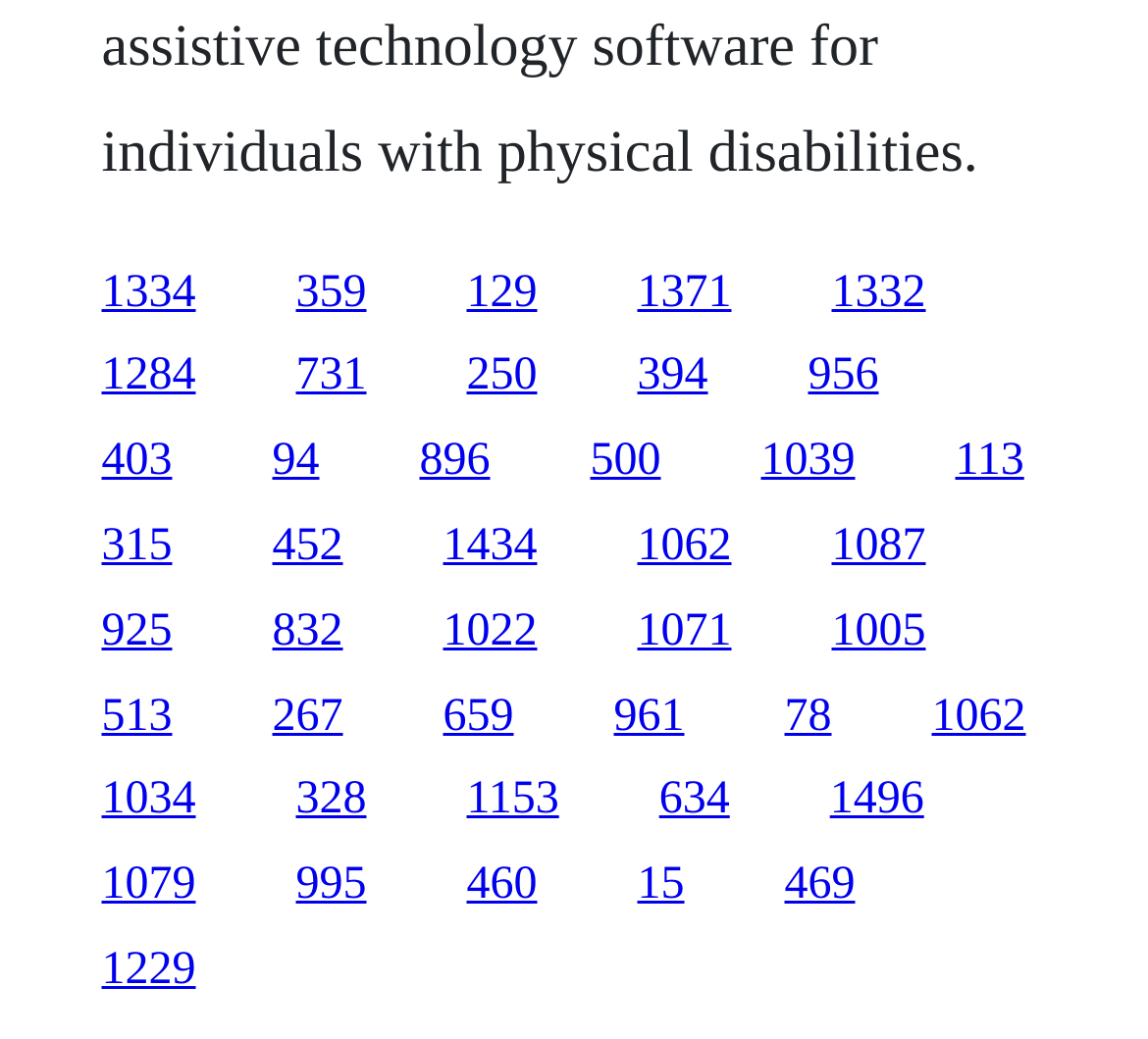Using the given element description, provide the bounding box coordinates (top-left x, top-left y, bottom-right x, bottom-right y) for the corresponding UI element in the screenshot: 1229

[0.088, 0.909, 0.171, 0.957]